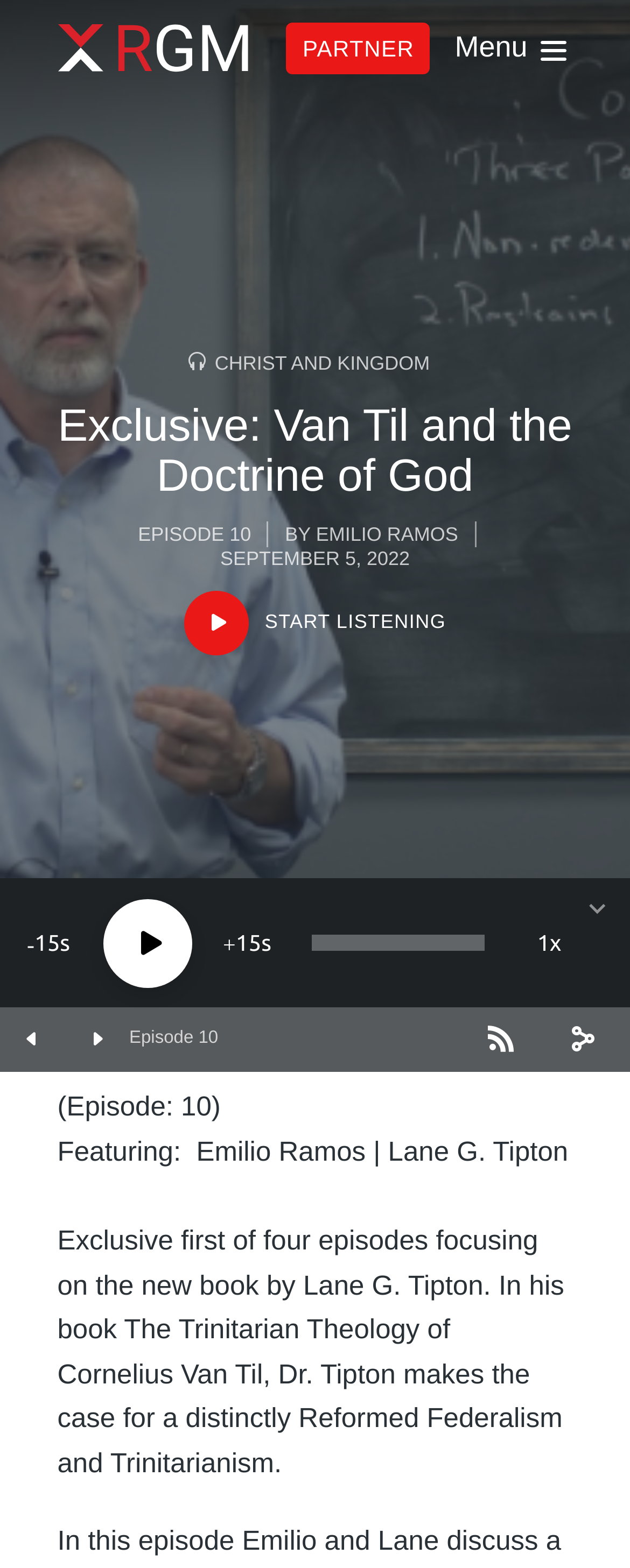Write a detailed summary of the webpage.

This webpage appears to be a podcast episode page, specifically "Exclusive: Van Til and the Doctrine of God" from Red Grace Media. At the top left, there is a logo of Red Grace Media, accompanied by a link to the website. On the top right, there are three links: "PARTNER", "Menu", and a hamburger icon.

Below the top section, there is a large image of Lane G. Tipton, taking up the full width of the page. Underneath the image, there is a link to "CHRIST AND KINGDOM" and a heading that reads "Exclusive: Van Til and the Doctrine of God". 

To the right of the heading, there is a section with episode information, including the episode number "10", the authors "BY EMILIO RAMOS", and the release date "SEPTEMBER 5, 2022". Below this section, there is a link to "START LISTENING".

On the left side of the page, there are four social media links, represented by icons. Below these icons, there is a section with more episode information, including a description of the episode, which discusses the book "The Trinitarian Theology of Cornelius Van Til" by Lane G. Tipton.

At the bottom of the page, there is a media player with controls to play, pause, and skip forward or backward 15 seconds. There is also a time slider and a button to adjust the playback speed. On the right side of the media player, there are two buttons to "Subscribe" and "Share" the episode.